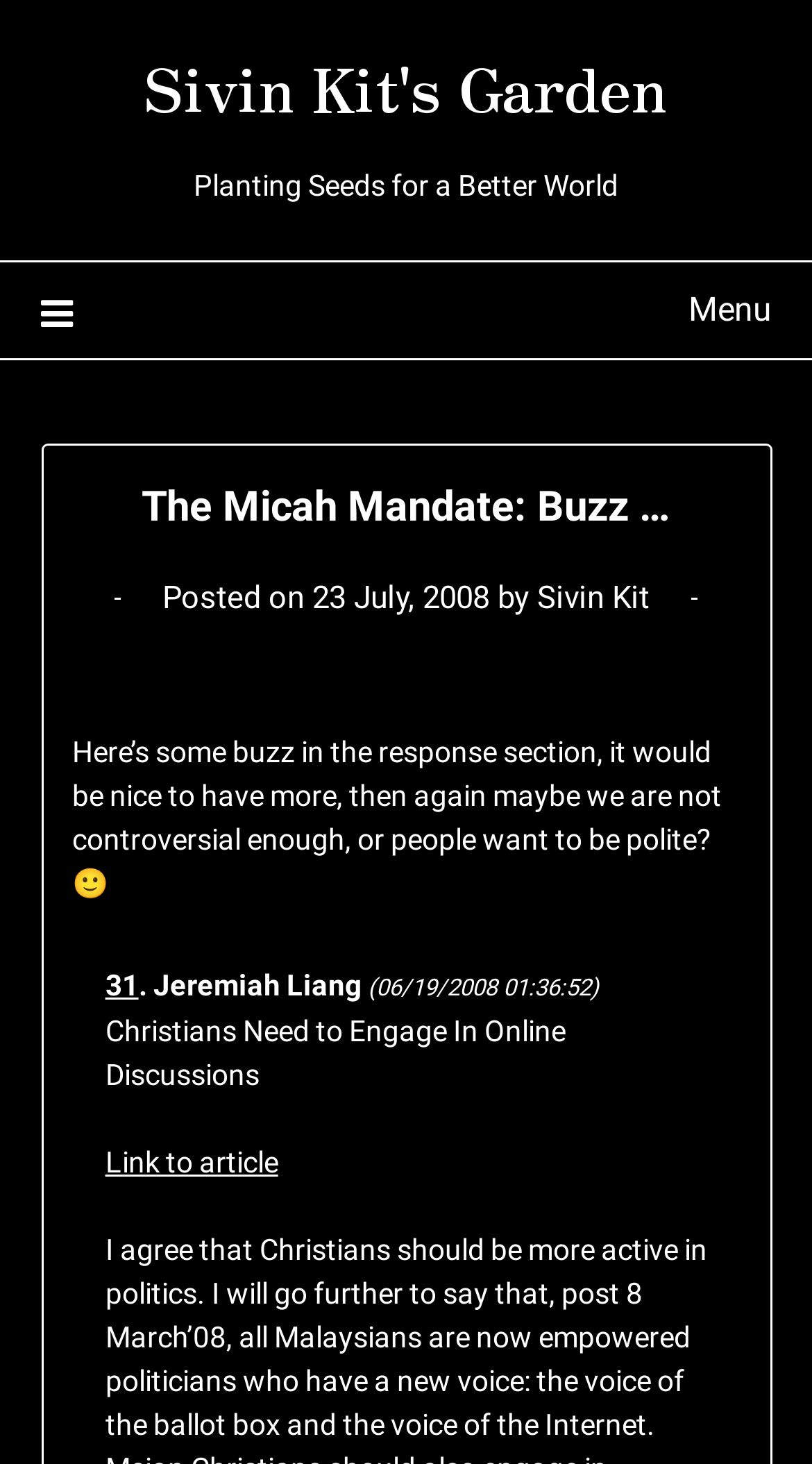What is the tone of the author in the post?
Answer the question based on the image using a single word or a brief phrase.

Polite